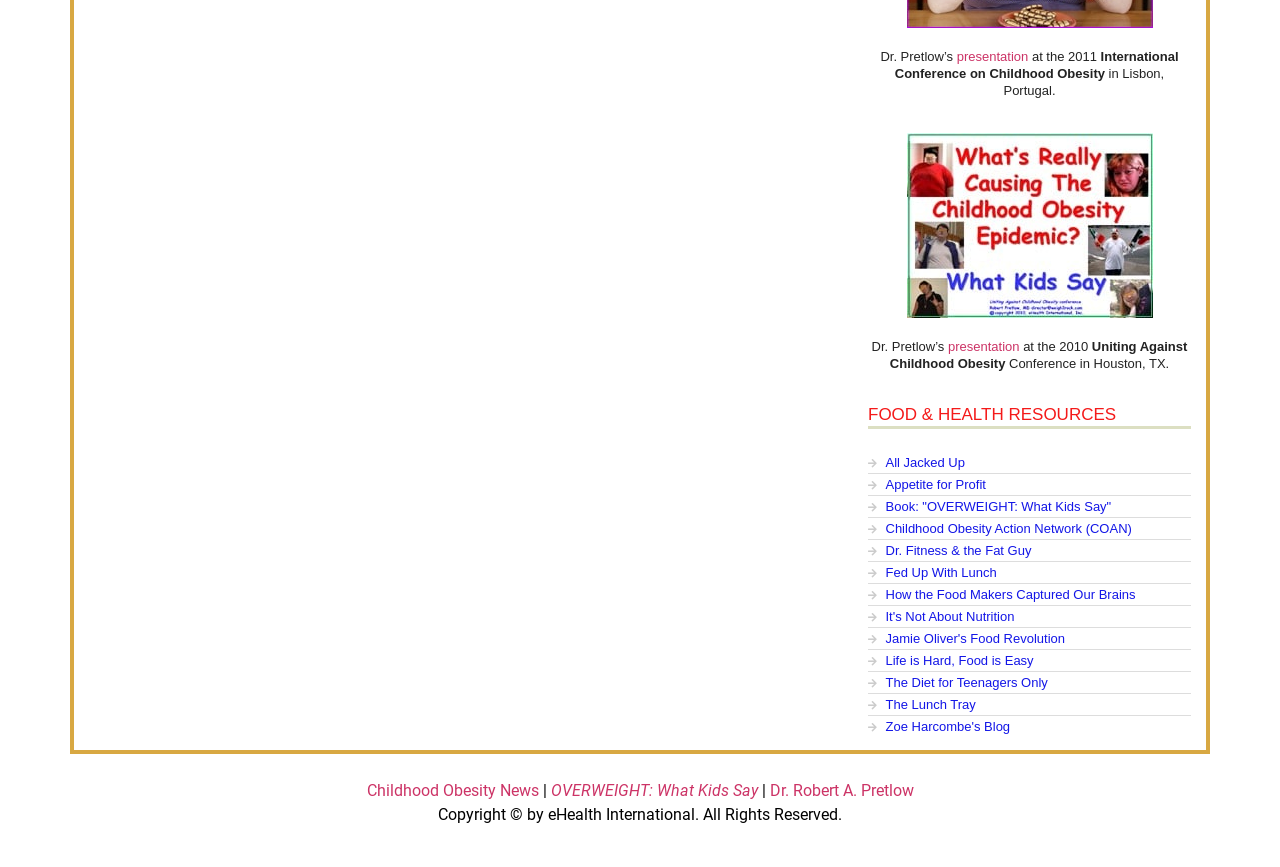Can you provide the bounding box coordinates for the element that should be clicked to implement the instruction: "Visit the Childhood Obesity News page"?

[0.286, 0.901, 0.421, 0.923]